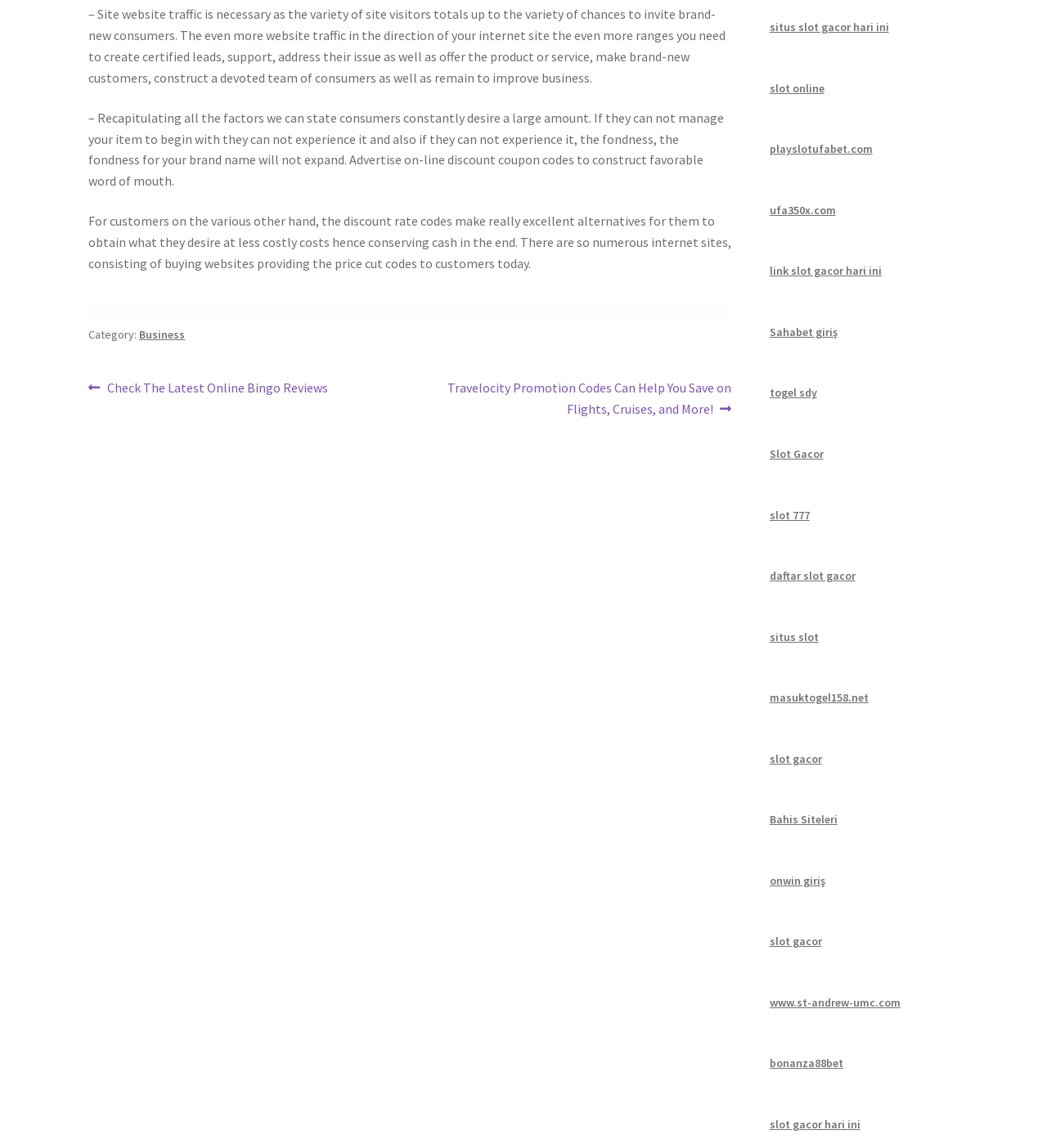Determine the bounding box for the UI element that matches this description: "link slot gacor hari ini".

[0.735, 0.23, 0.842, 0.242]